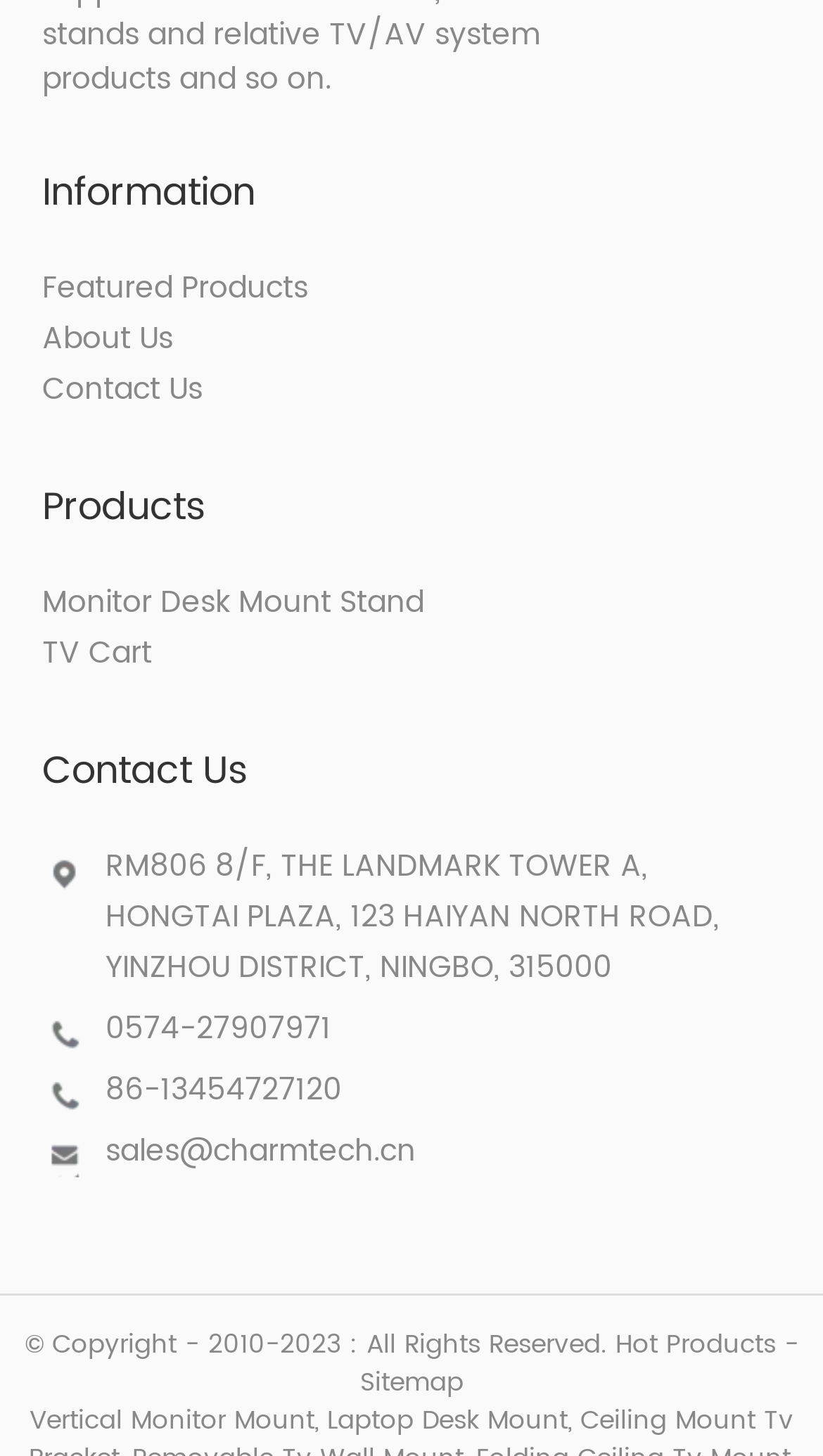Identify the bounding box coordinates of the clickable region necessary to fulfill the following instruction: "Check the sitemap". The bounding box coordinates should be four float numbers between 0 and 1, i.e., [left, top, right, bottom].

[0.437, 0.936, 0.563, 0.963]